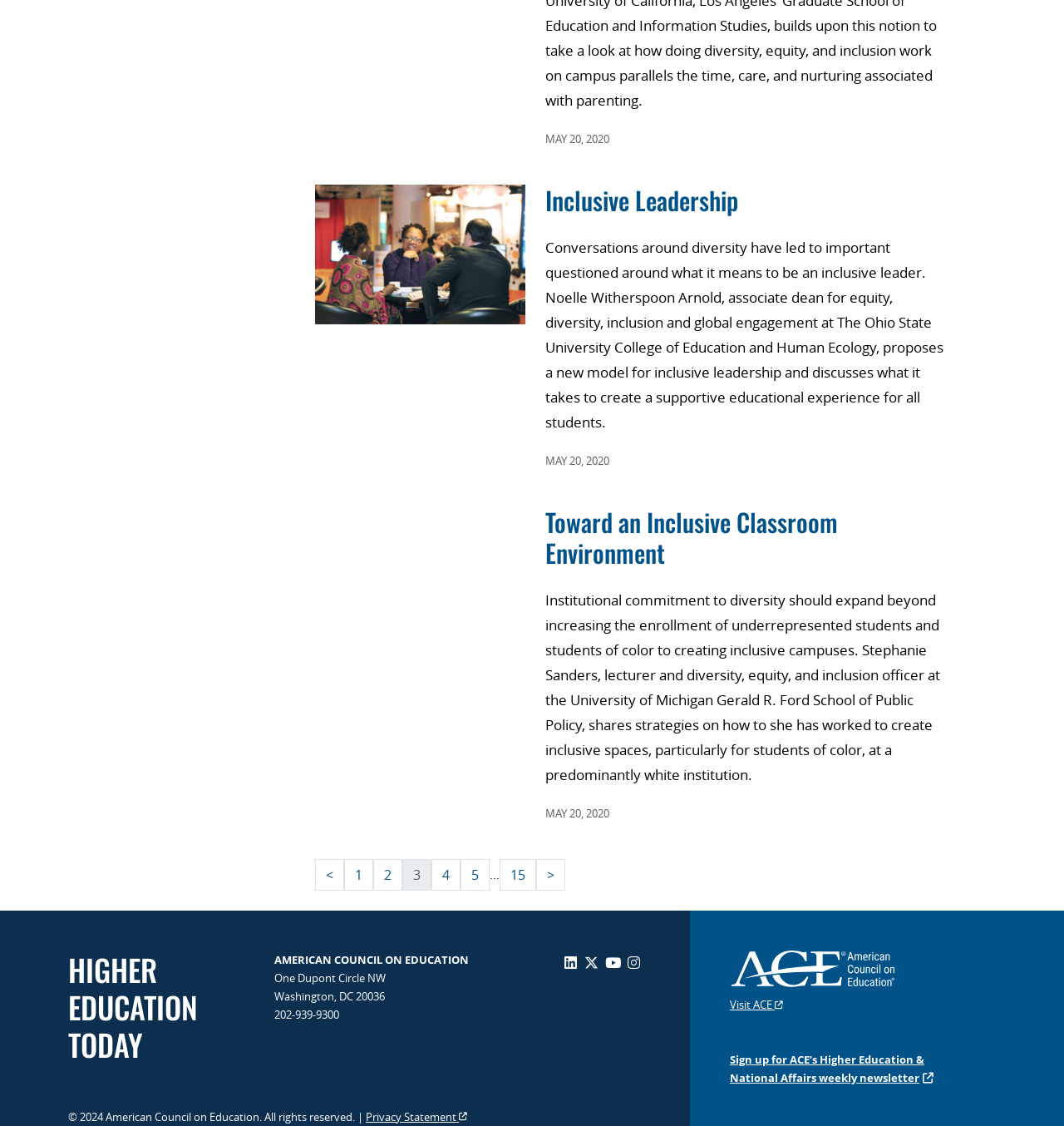Locate the bounding box coordinates of the element that should be clicked to fulfill the instruction: "Sign up for ACE’s Higher Education & National Affairs weekly newsletter".

[0.686, 0.934, 0.877, 0.964]